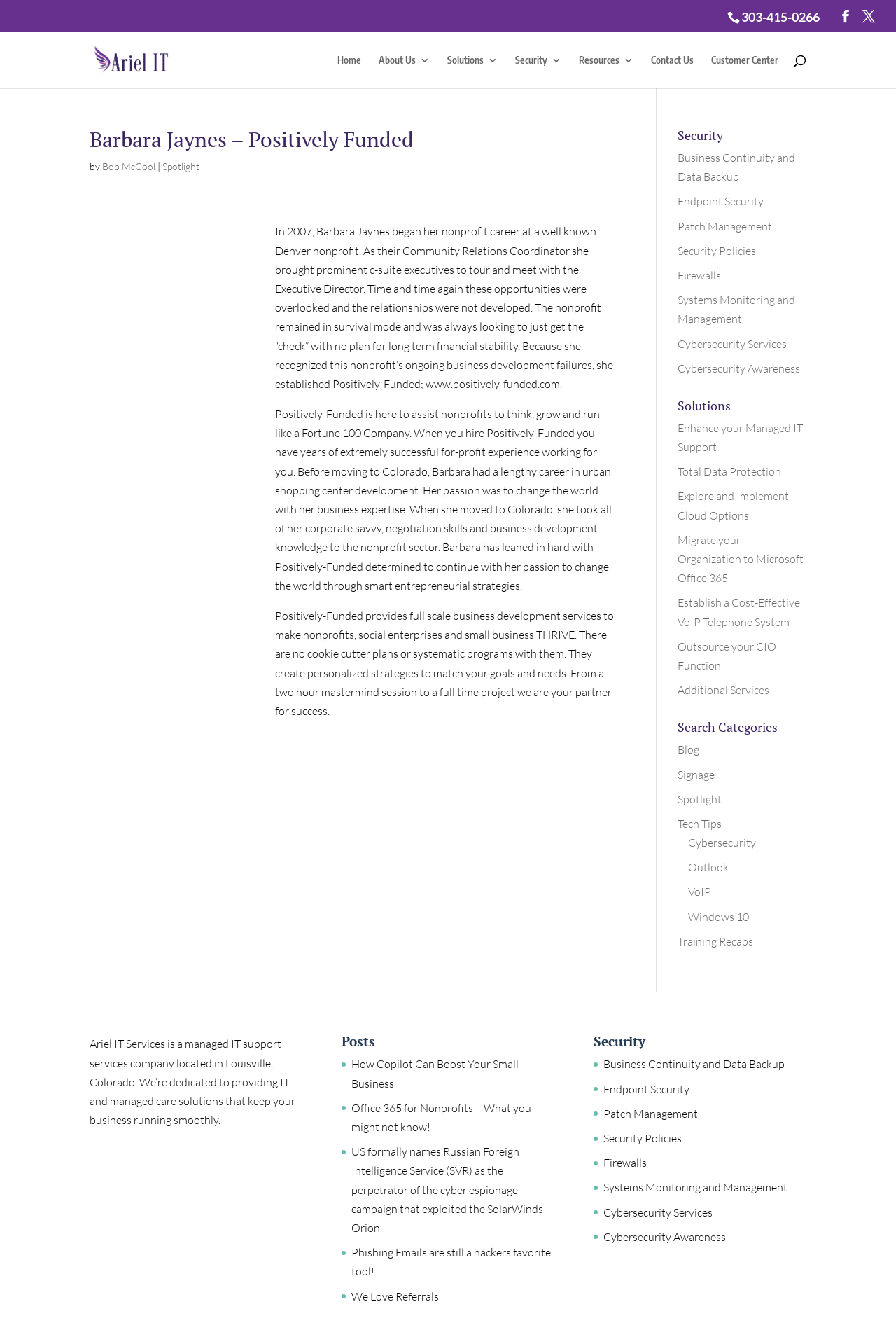Identify the bounding box coordinates of the area that should be clicked in order to complete the given instruction: "Click the 'Toggle Table of Content' link". The bounding box coordinates should be four float numbers between 0 and 1, i.e., [left, top, right, bottom].

None